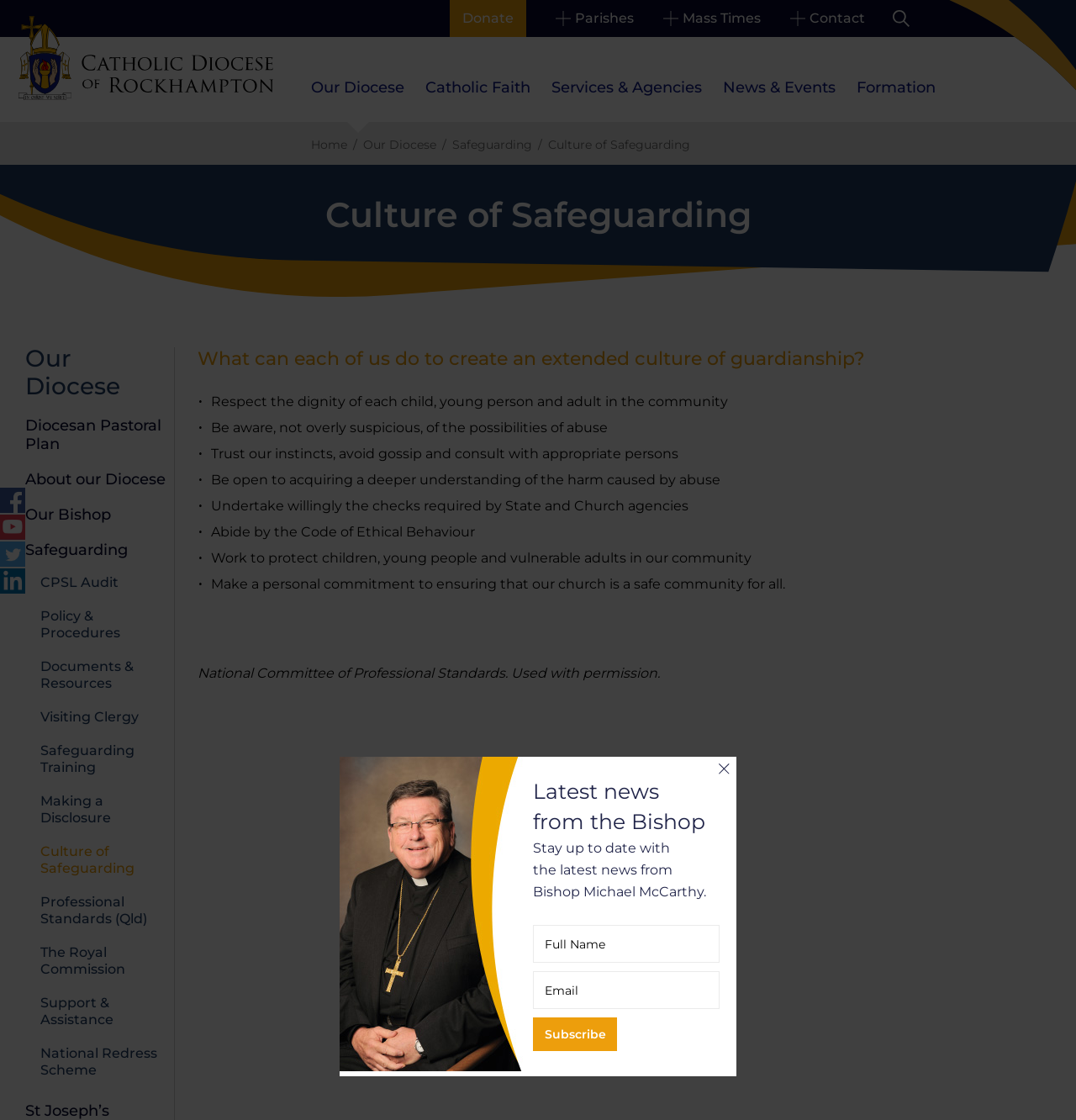Explain the features and main sections of the webpage comprehensively.

The webpage is about the Culture of Safeguarding in the Catholic Diocese of Rockhampton. At the top, there is a navigation menu with links to "Donate", "Parishes", "Mass Times", "Contact", and "Search". Below this menu, there is a logo of the Catholic Diocese of Rockhampton, which is an image with a link to the diocese's homepage.

On the left side of the page, there is a sidebar with links to various sections, including "Our Diocese", "Catholic Faith", "Services & Agencies", "News & Events", and "Formation". Below this sidebar, there is a heading that reads "Culture of Safeguarding" and a subheading that asks "What can each of us do to create an extended culture of guardianship?"

The main content of the page is a list of guidelines on how to create a culture of safeguarding, including respecting the dignity of each child and adult, being aware of the possibilities of abuse, trusting one's instincts, and undertaking checks required by State and Church agencies. Each guideline is presented as a separate paragraph.

At the bottom of the page, there is a section with links to social media platforms, including Facebook, Youtube, Twitter, and Linkedin. There is also a section with the latest news from the Bishop, which includes a heading, a brief introduction, and a subscription form to stay up to date with the latest news.

On the right side of the page, there is an image that takes up most of the space, and a button to close the page.